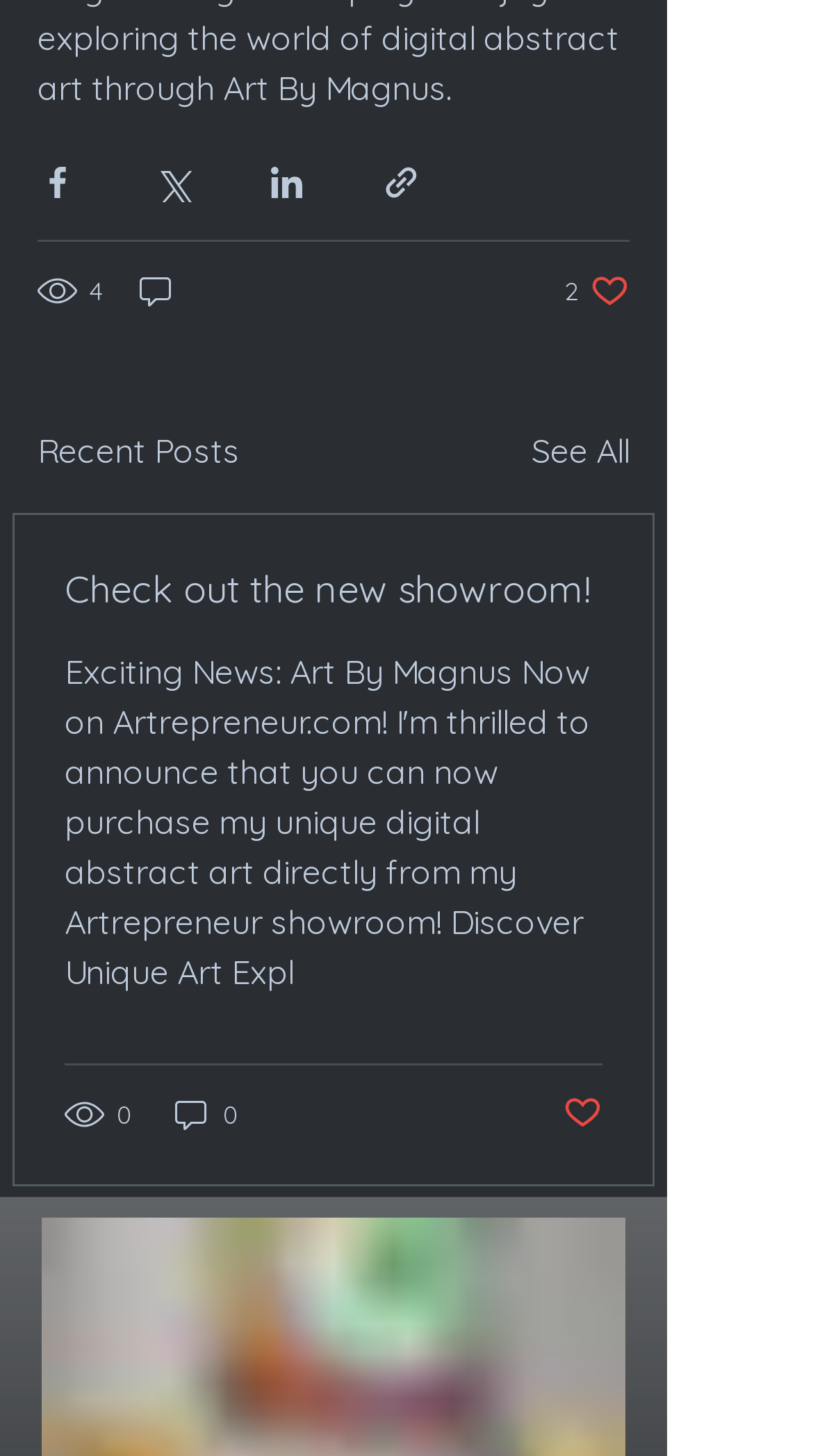Please determine the bounding box coordinates of the clickable area required to carry out the following instruction: "Like the post". The coordinates must be four float numbers between 0 and 1, represented as [left, top, right, bottom].

[0.692, 0.75, 0.741, 0.78]